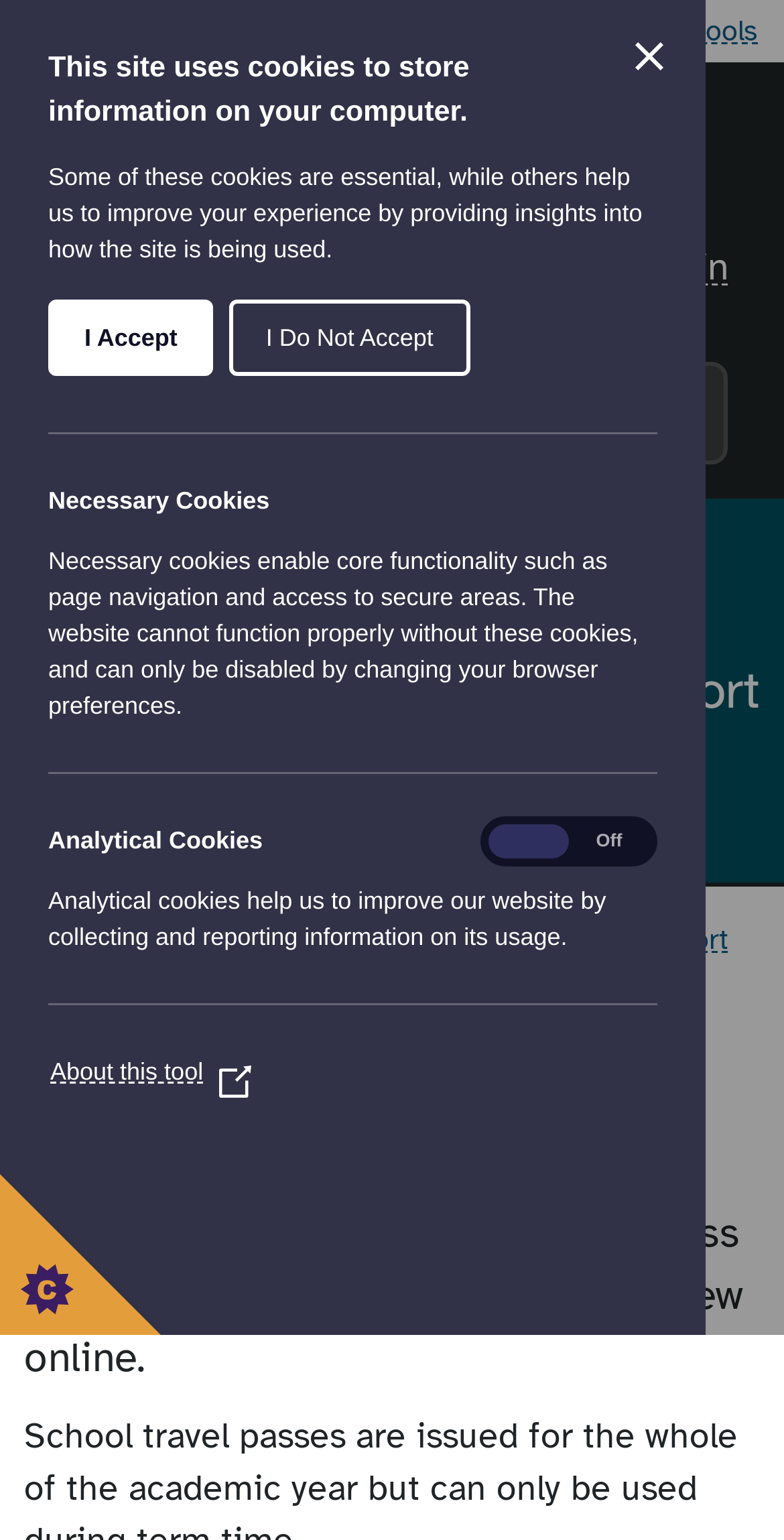Please identify and generate the text content of the webpage's main heading.

Benefits and support